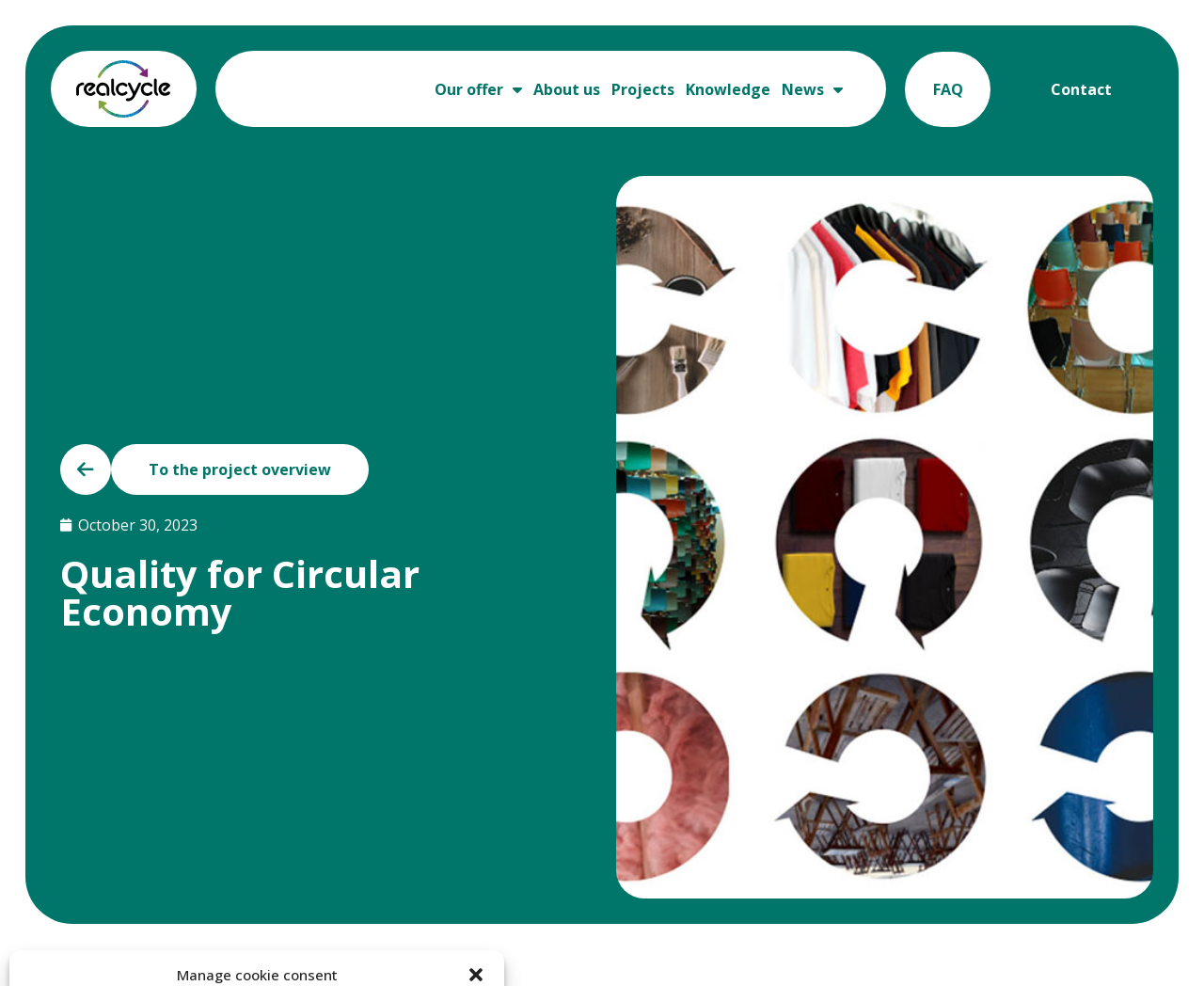How many main navigation links are there?
Please give a detailed and elaborate explanation in response to the question.

I counted the main navigation links on the top of the webpage, which are 'Our offer', 'About us', 'Projects', 'Knowledge', and 'News'. There are 5 links in total.